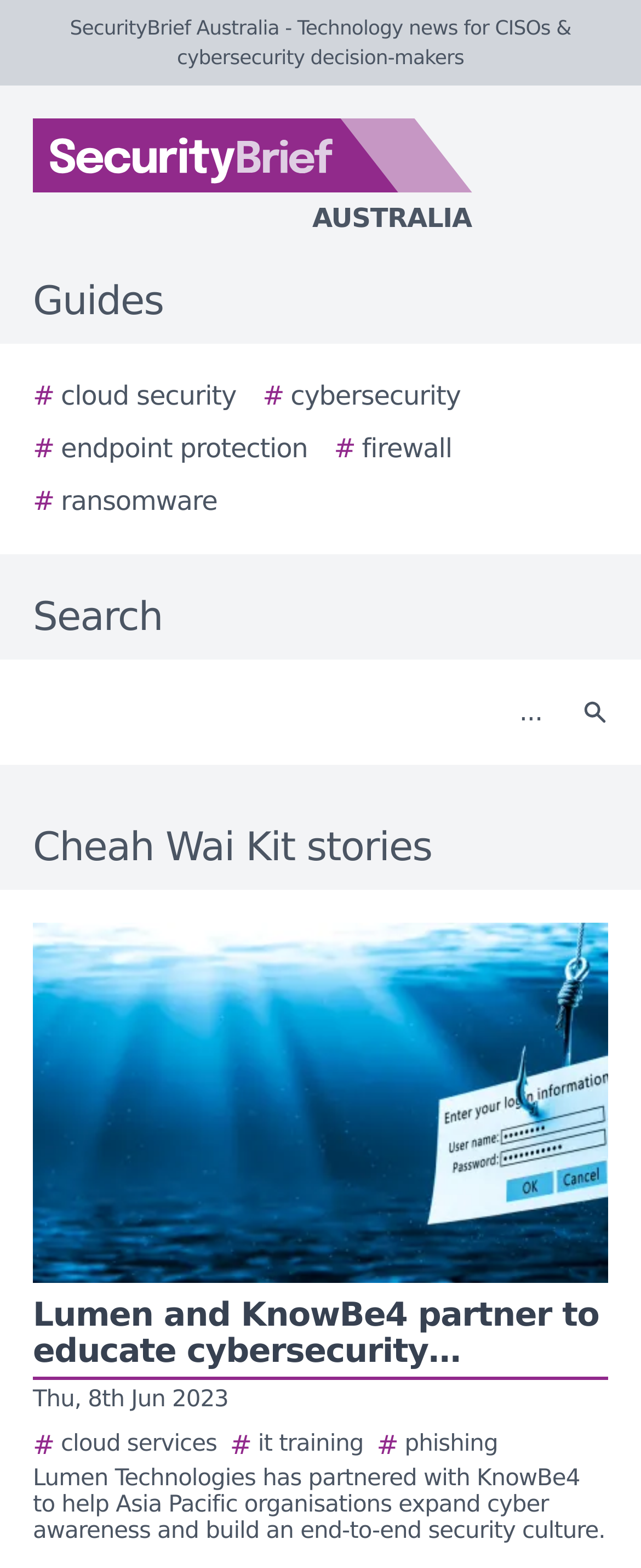Given the description: "aria-label="Search"", determine the bounding box coordinates of the UI element. The coordinates should be formatted as four float numbers between 0 and 1, [left, top, right, bottom].

[0.877, 0.429, 0.979, 0.479]